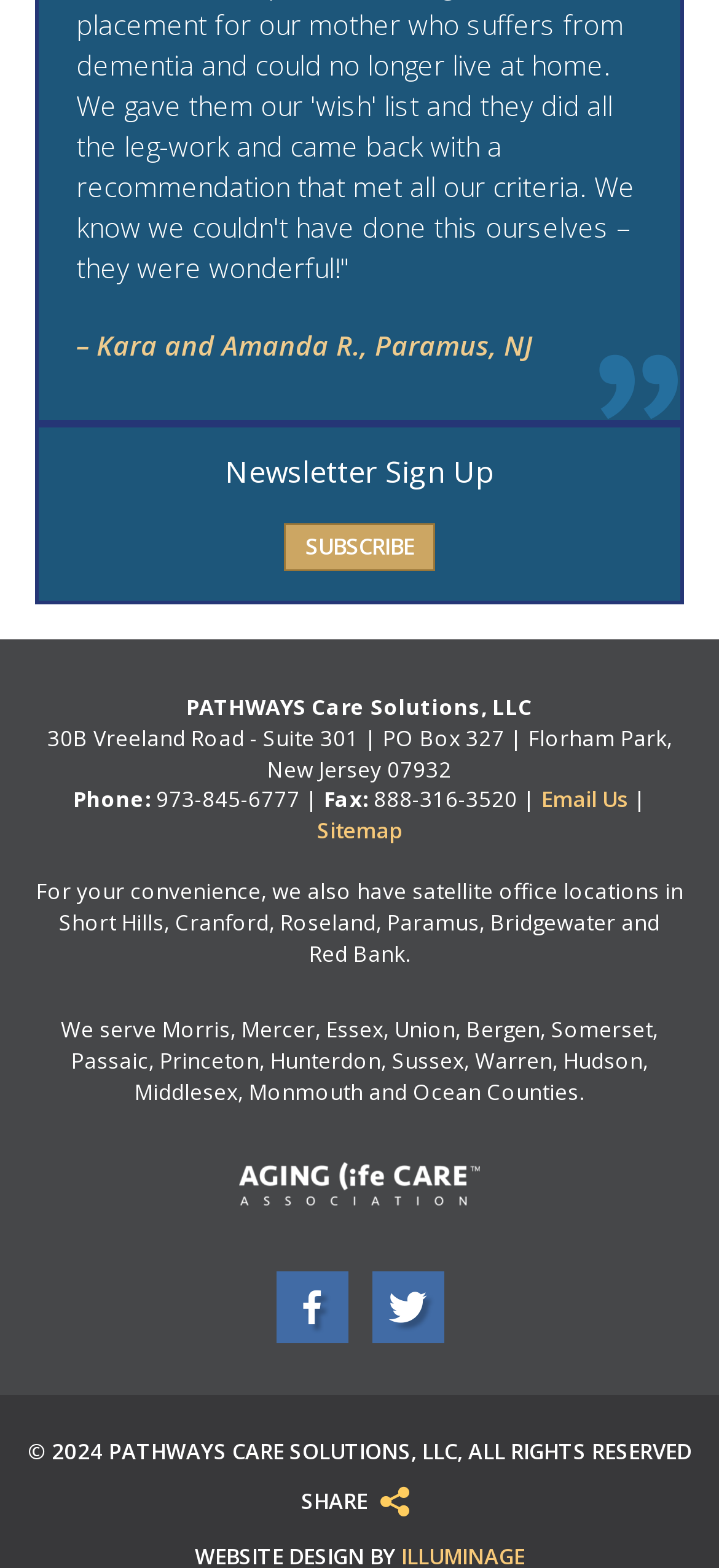Using the description: "October 2019", determine the UI element's bounding box coordinates. Ensure the coordinates are in the format of four float numbers between 0 and 1, i.e., [left, top, right, bottom].

None